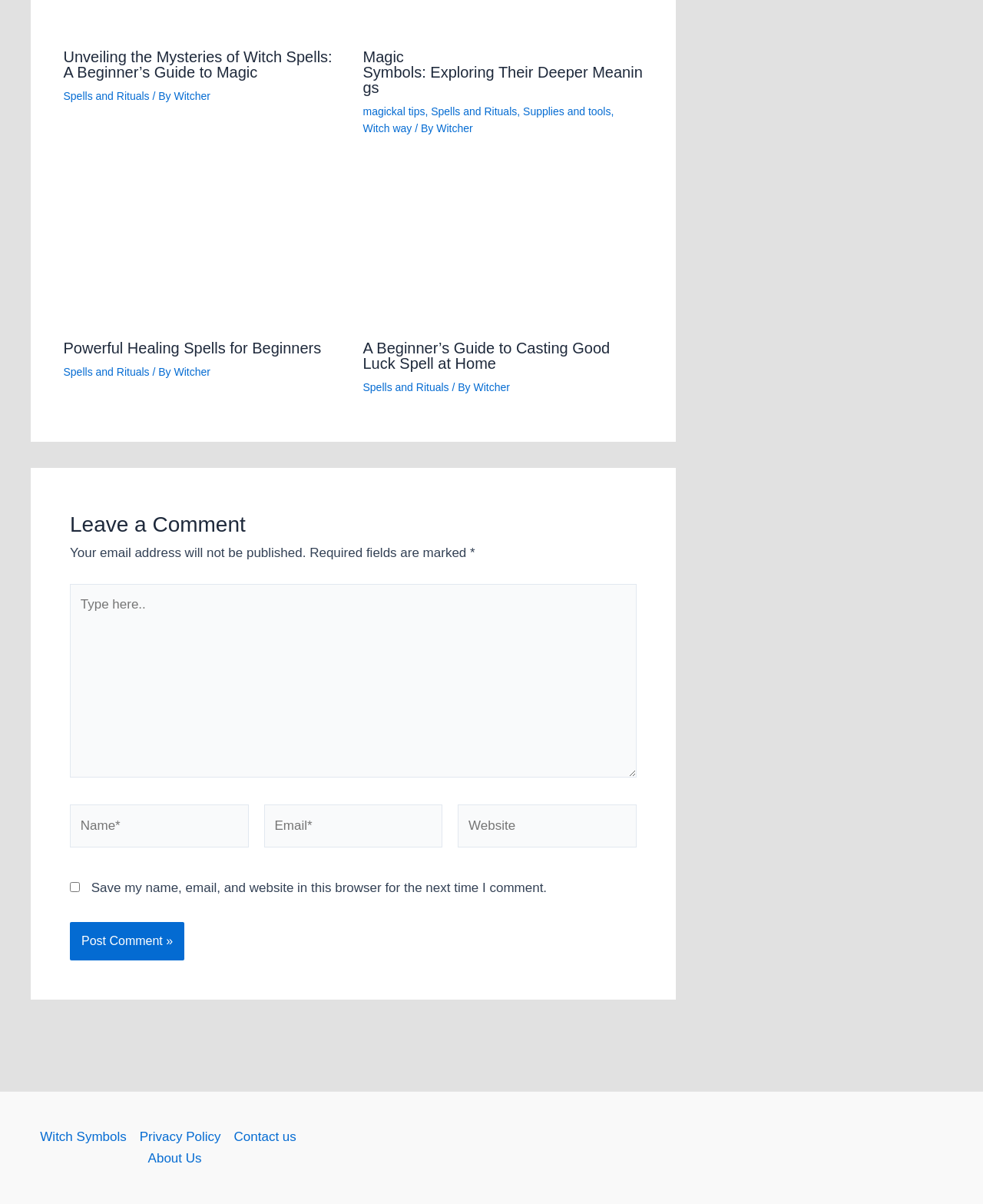Locate the UI element that matches the description Powerful Healing Spells for Beginners in the webpage screenshot. Return the bounding box coordinates in the format (top-left x, top-left y, bottom-right x, bottom-right y), with values ranging from 0 to 1.

[0.064, 0.282, 0.327, 0.296]